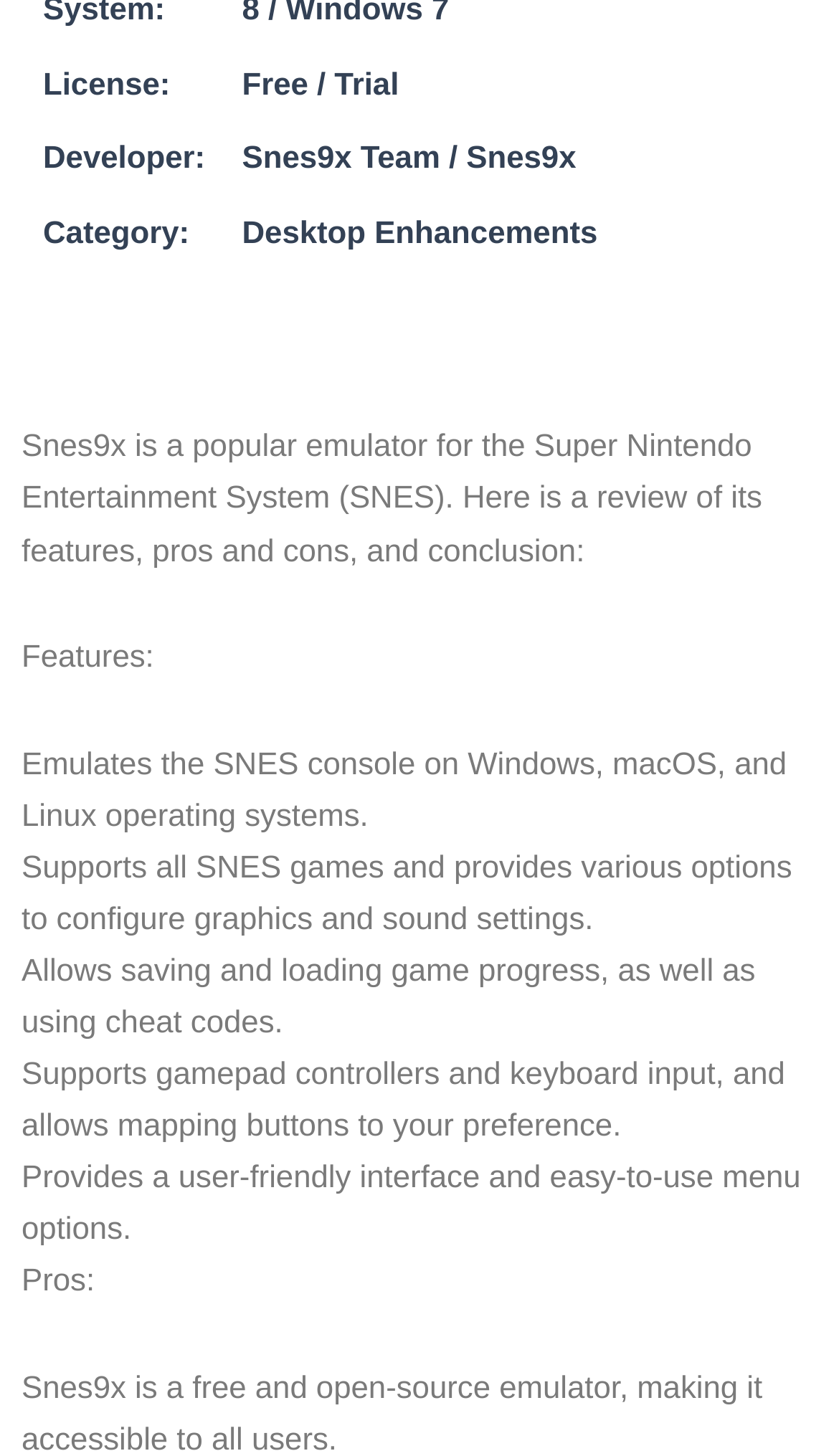For the element described, predict the bounding box coordinates as (top-left x, top-left y, bottom-right x, bottom-right y). All values should be between 0 and 1. Element description: Desktop Enhancements

[0.288, 0.149, 0.712, 0.173]